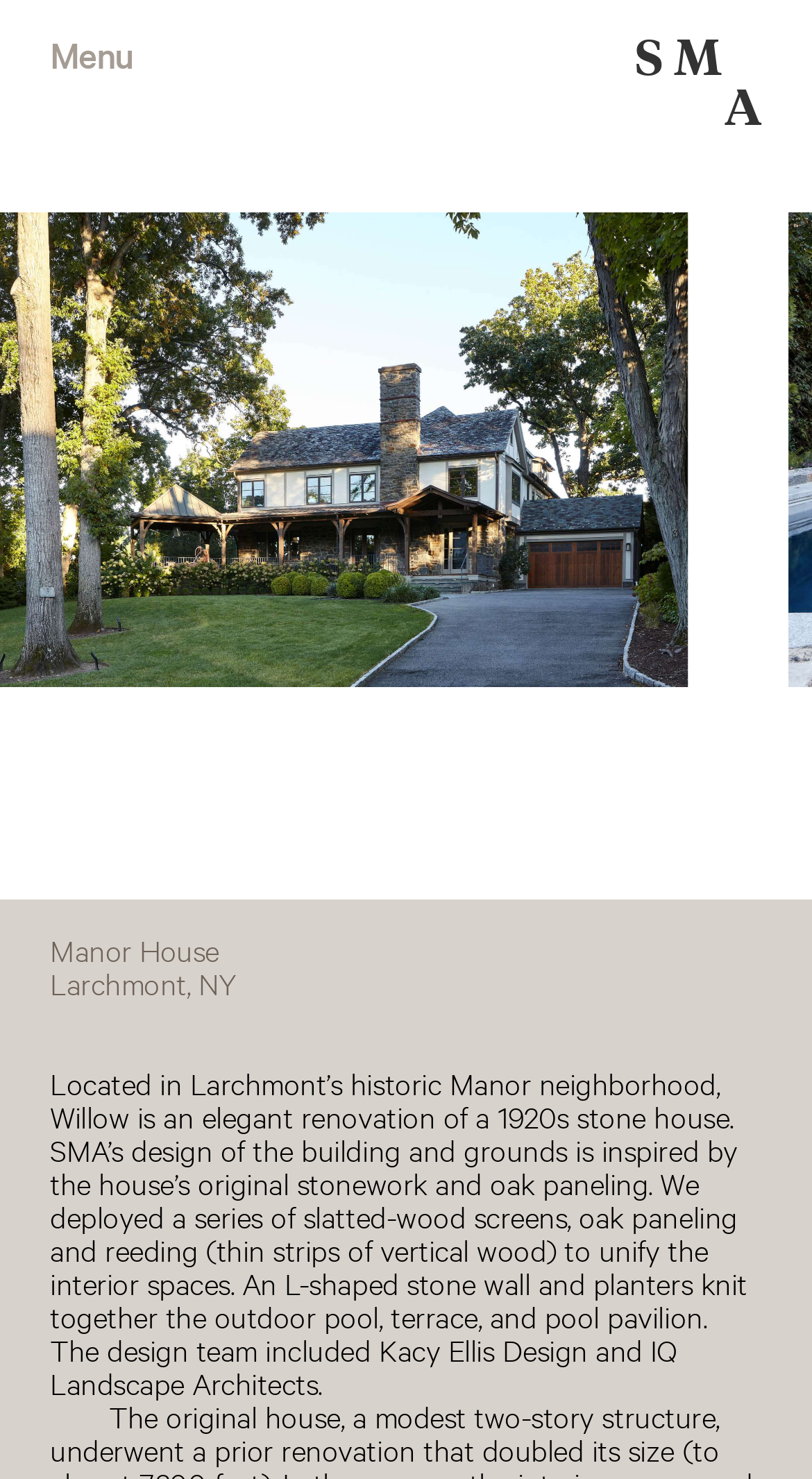Using the elements shown in the image, answer the question comprehensively: What is the location of the Manor House?

The answer can be found in the text on the webpage, which mentions the location of the Manor House as 'Larchmont, NY'.